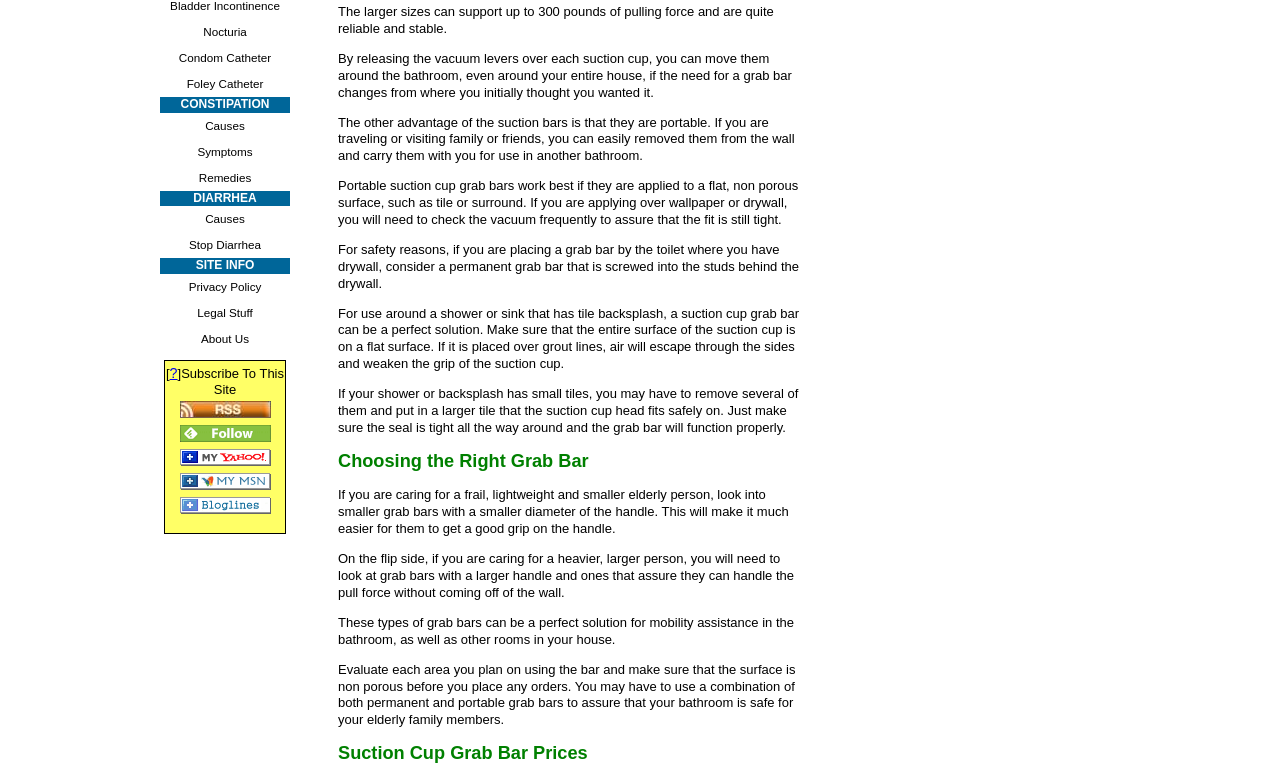Please provide the bounding box coordinates for the UI element as described: "alt="follow us in feedly"". The coordinates must be four floats between 0 and 1, represented as [left, top, right, bottom].

[0.14, 0.555, 0.211, 0.574]